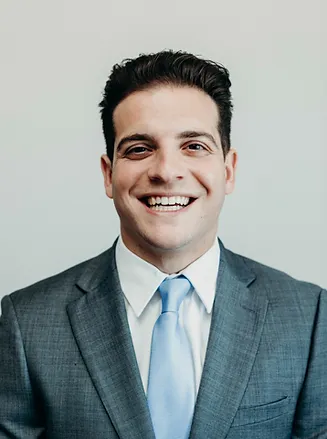What is Christopher's field of profession?
Using the visual information from the image, give a one-word or short-phrase answer.

Urology